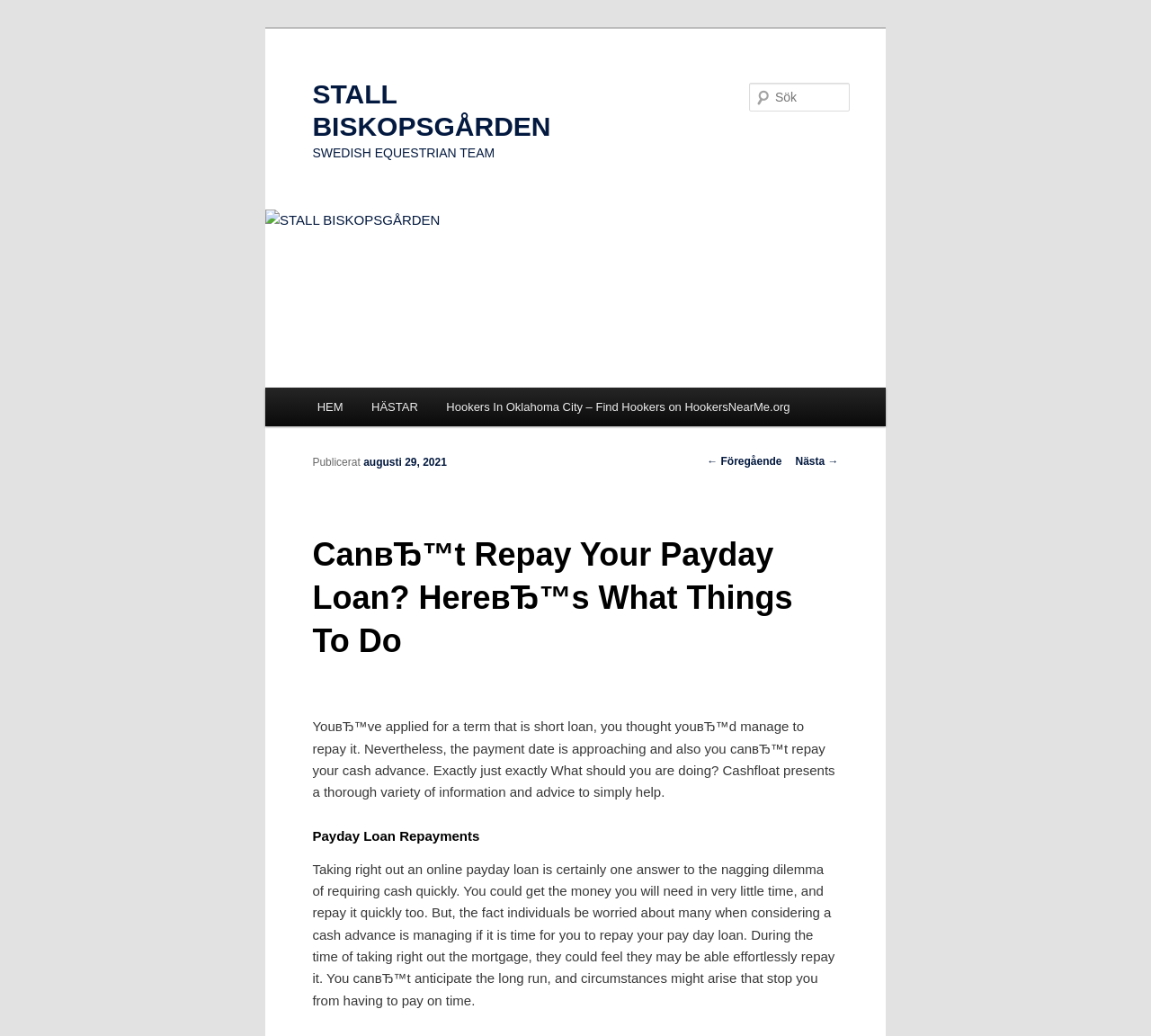Can you show the bounding box coordinates of the region to click on to complete the task described in the instruction: "Find Hookers in Oklahoma City"?

[0.375, 0.374, 0.699, 0.412]